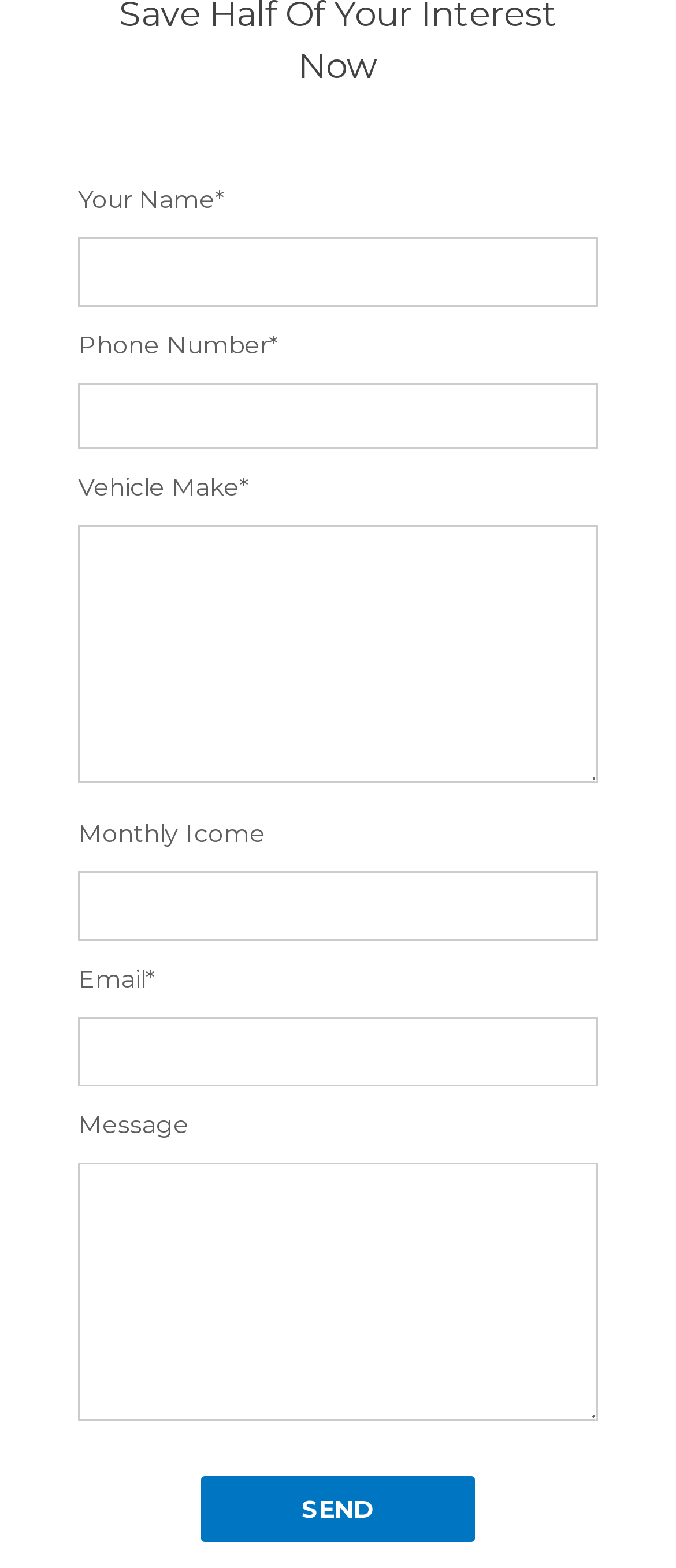Based on the image, give a detailed response to the question: Is the 'Message' field required?

The textbox corresponding to the 'Message' label has the 'required' attribute set to True, indicating that it is a mandatory field that must be filled in.